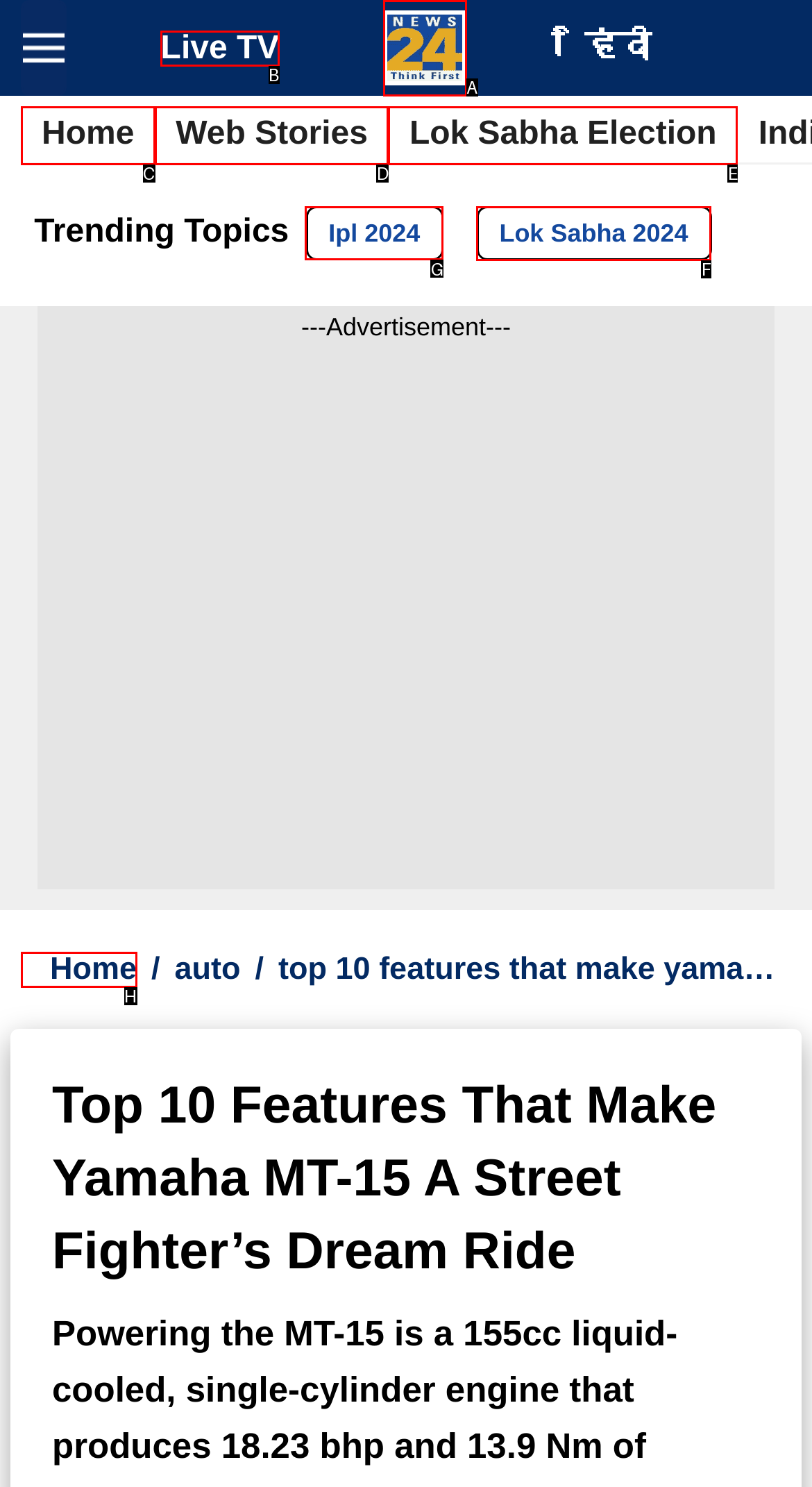Determine the letter of the UI element I should click on to complete the task: Read about Ipl 2024 from the provided choices in the screenshot.

G